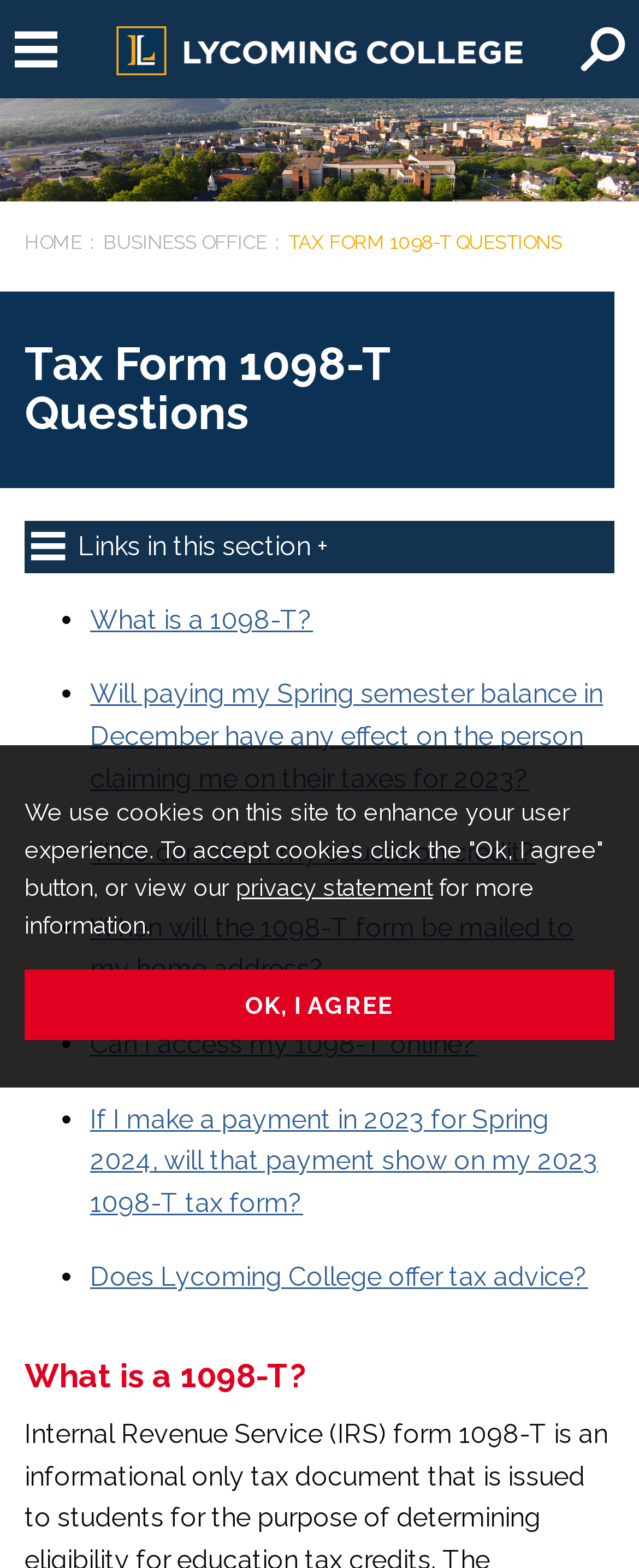Using the details from the image, please elaborate on the following question: What is the purpose of the webpage?

The webpage appears to be a list of frequently asked questions related to Tax Form 1098-T, providing answers to common queries about the form. The purpose of the webpage is to inform and educate users about the Tax Form 1098-T.